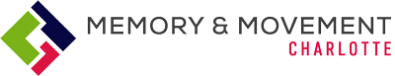What is emphasized in the logo?
Could you please answer the question thoroughly and with as much detail as possible?

The organization's name is prominently displayed, with 'MEMORY & MOVEMENT' in a bold, contemporary font, while 'CHARLOTTE' is highlighted in a striking red, emphasizing its local presence.